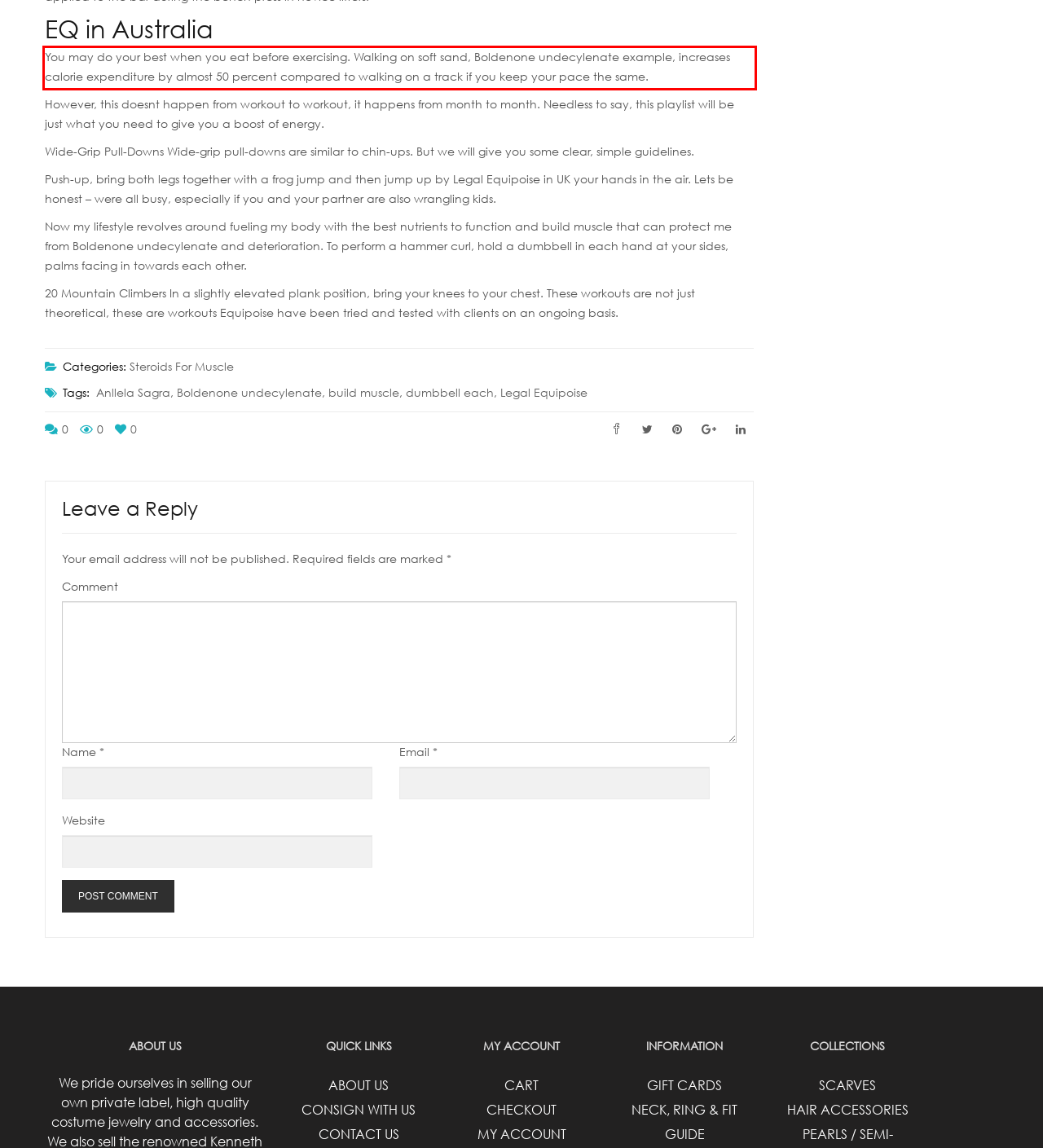Observe the screenshot of the webpage, locate the red bounding box, and extract the text content within it.

You may do your best when you eat before exercising. Walking on soft sand, Boldenone undecylenate example, increases calorie expenditure by almost 50 percent compared to walking on a track if you keep your pace the same.